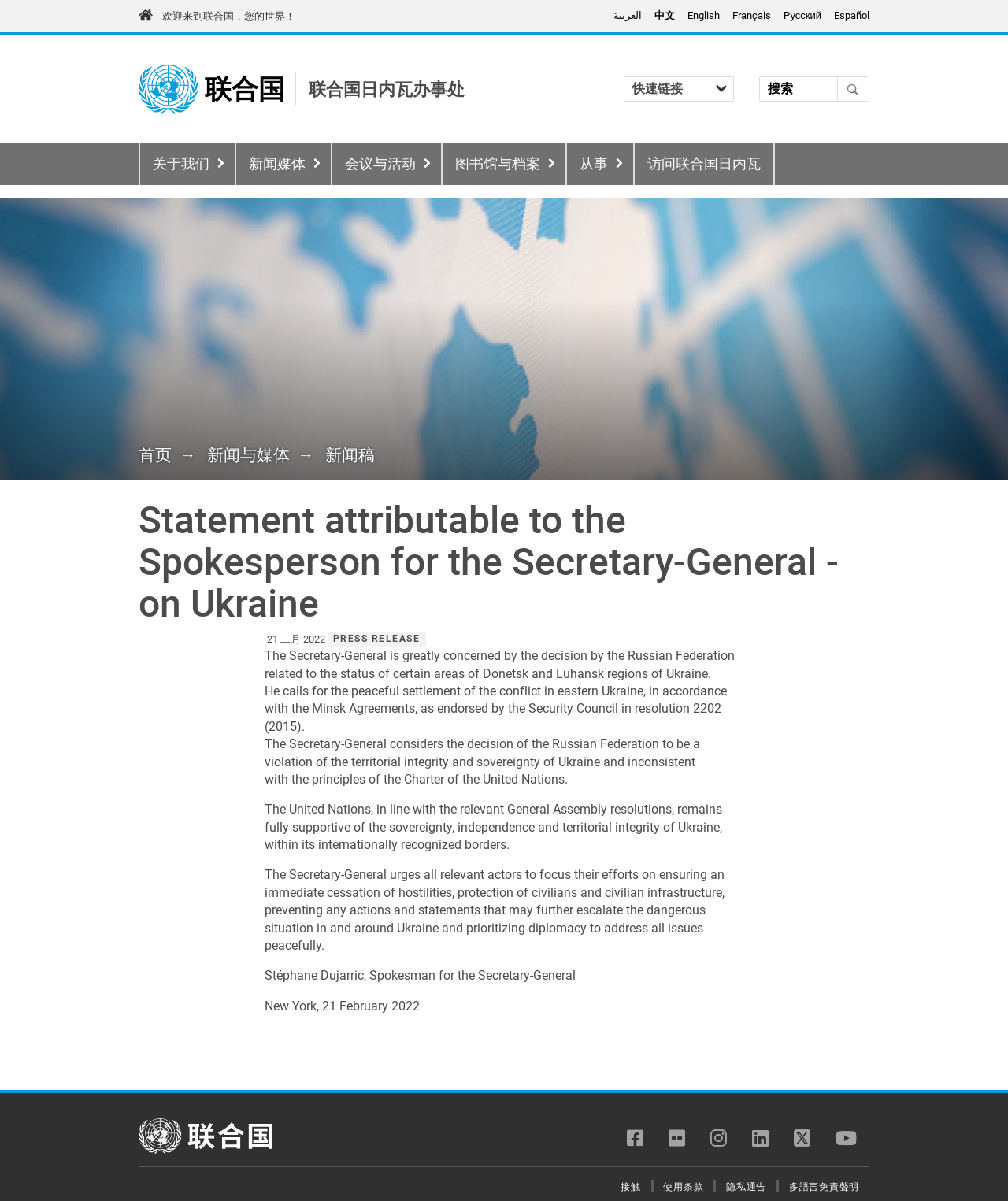Identify the bounding box for the UI element described as: "Español". The coordinates should be four float numbers between 0 and 1, i.e., [left, top, right, bottom].

[0.827, 0.008, 0.862, 0.018]